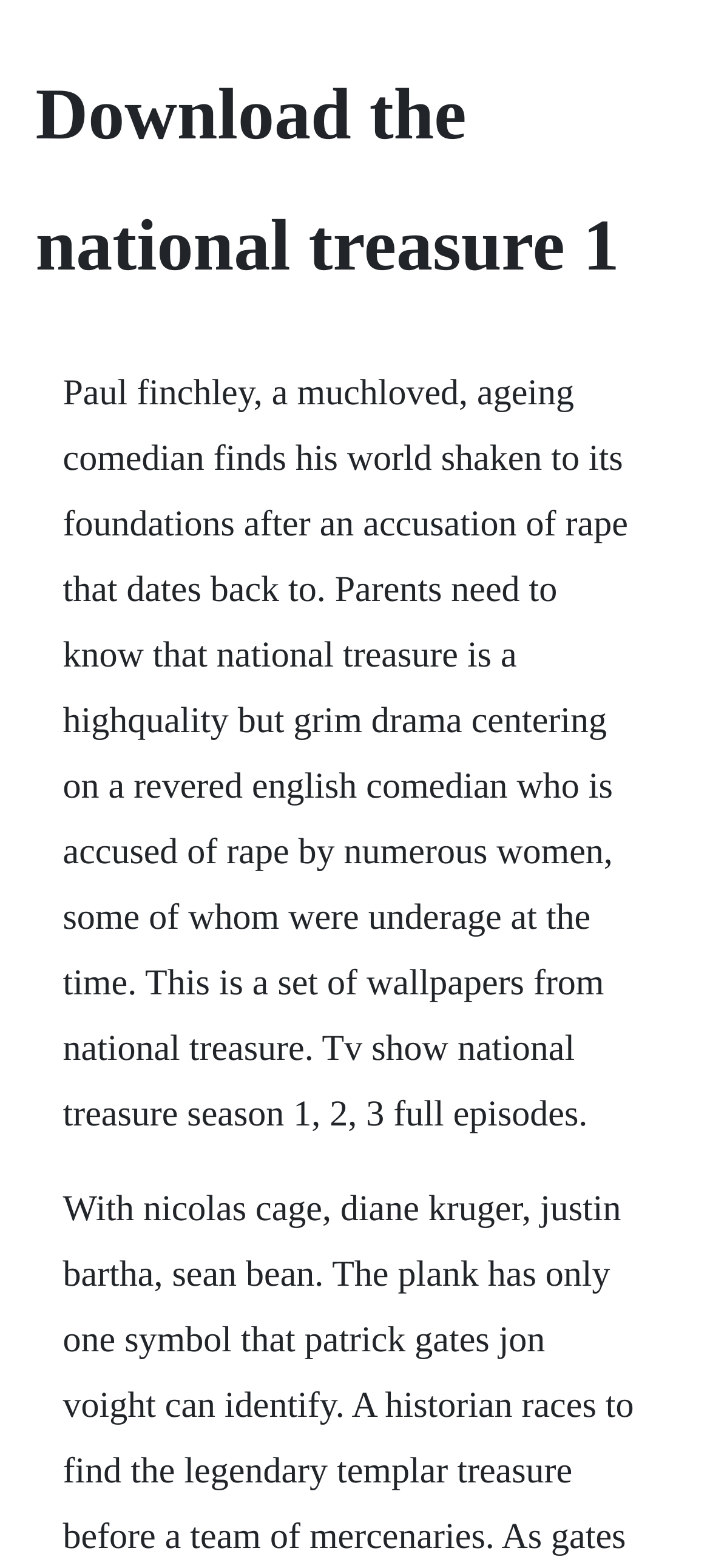Locate the primary headline on the webpage and provide its text.

Download the national treasure 1